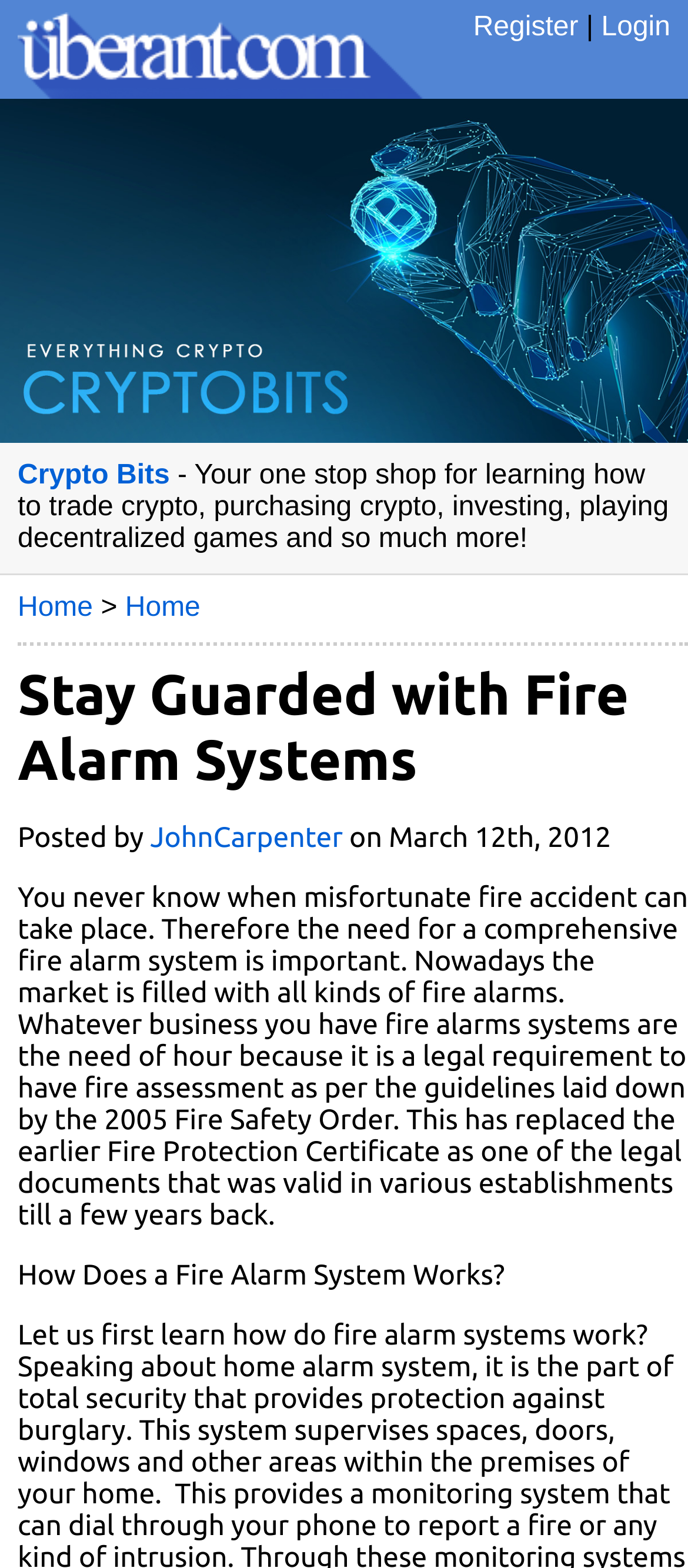Find the coordinates for the bounding box of the element with this description: "Login".

[0.874, 0.008, 0.974, 0.027]